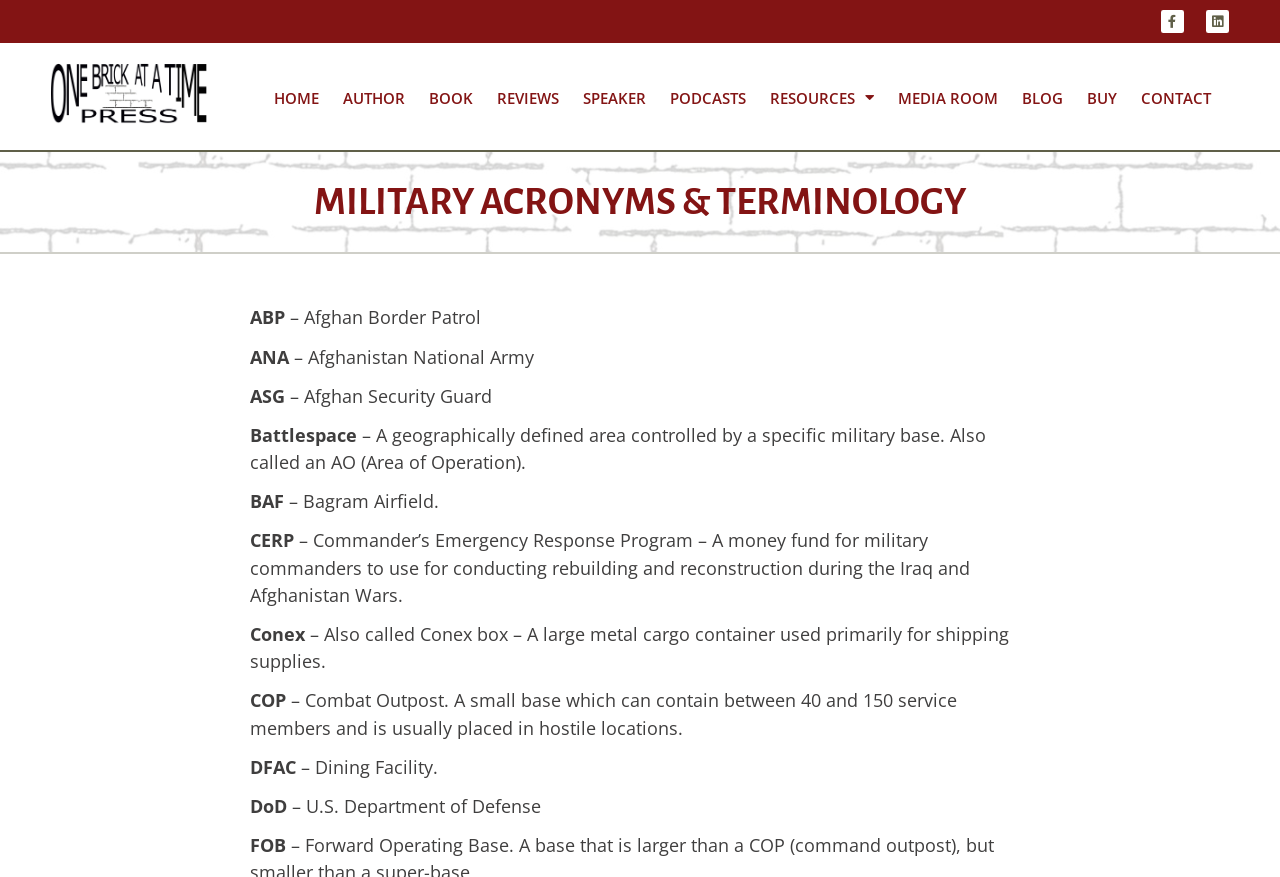Using the provided element description "Book", determine the bounding box coordinates of the UI element.

[0.326, 0.085, 0.379, 0.138]